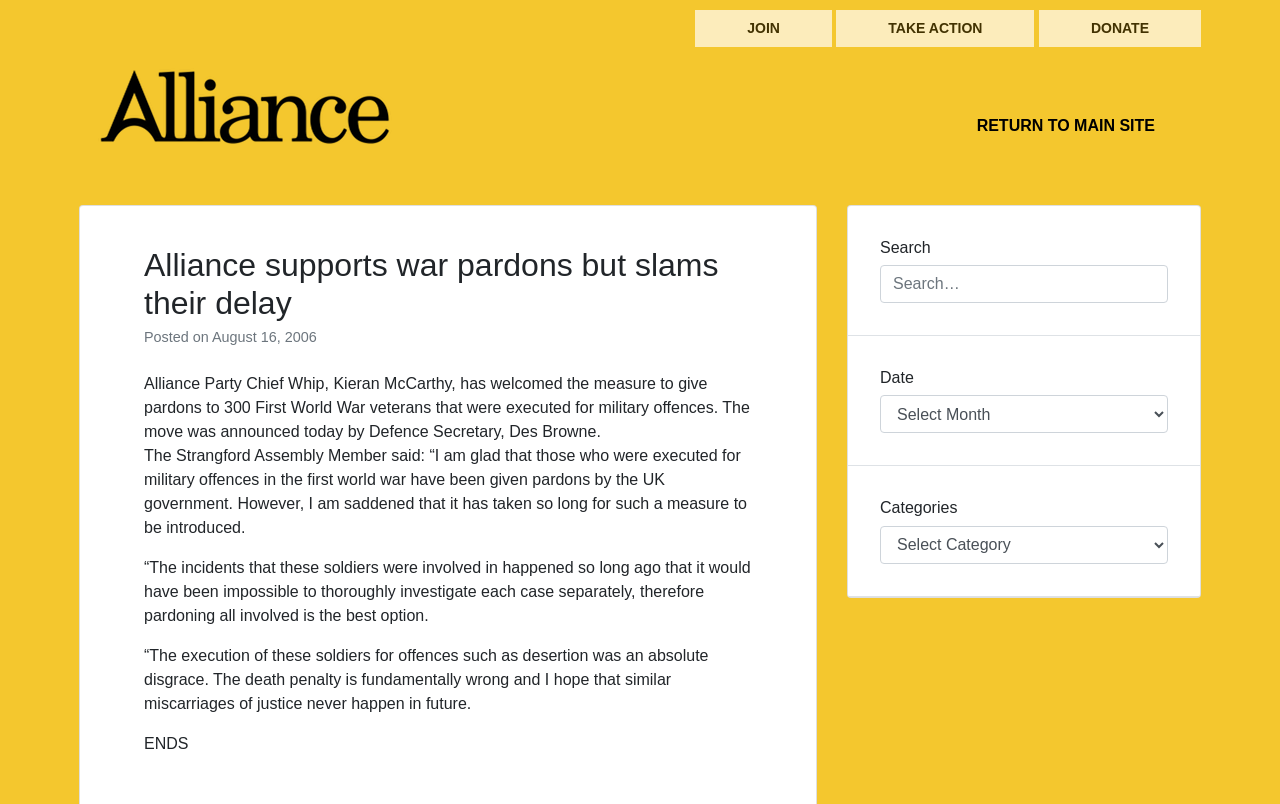Please answer the following question using a single word or phrase: 
How many links are in the top navigation bar?

3